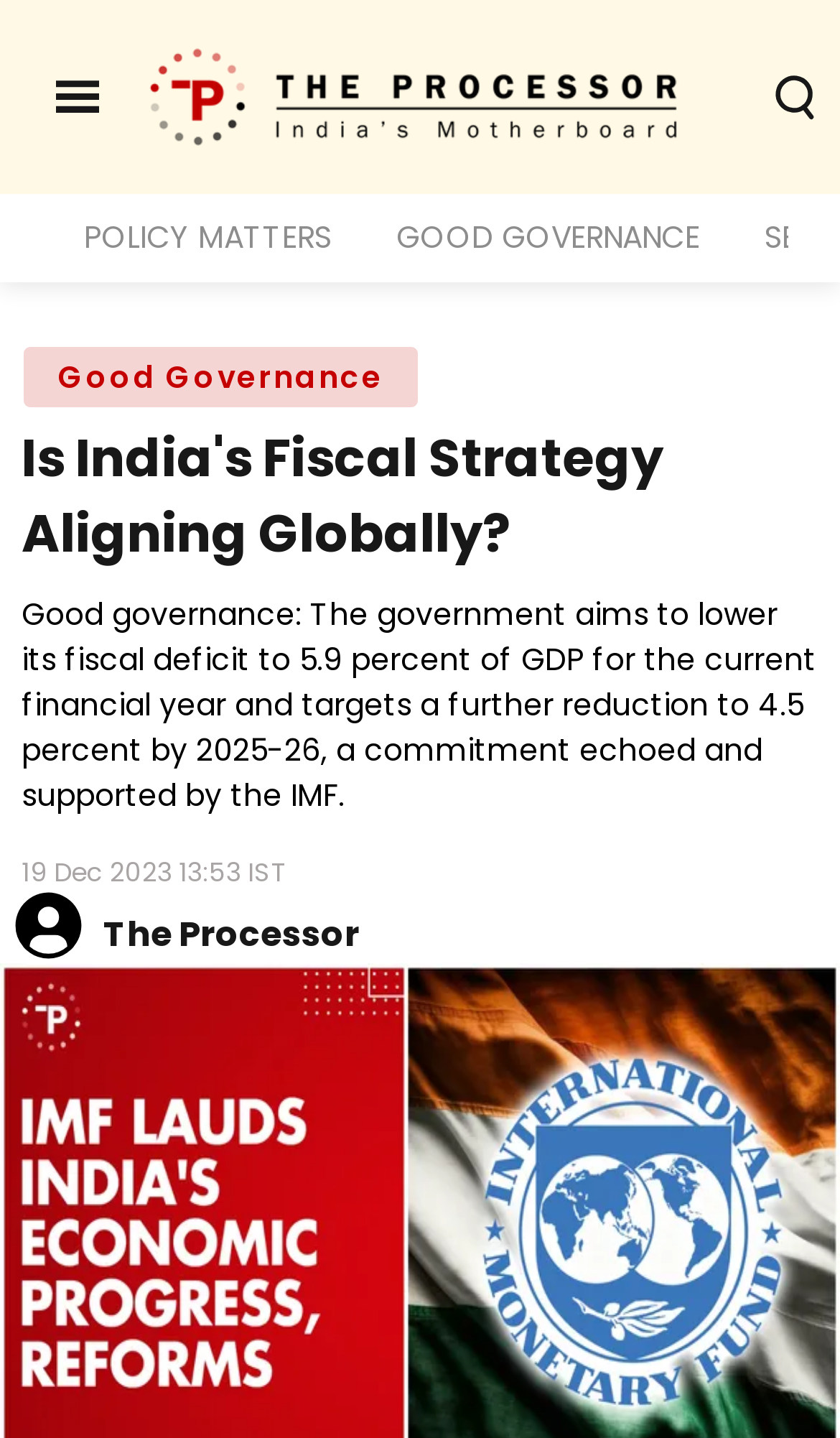What is the primary heading on this webpage?

Is India's Fiscal Strategy Aligning Globally?